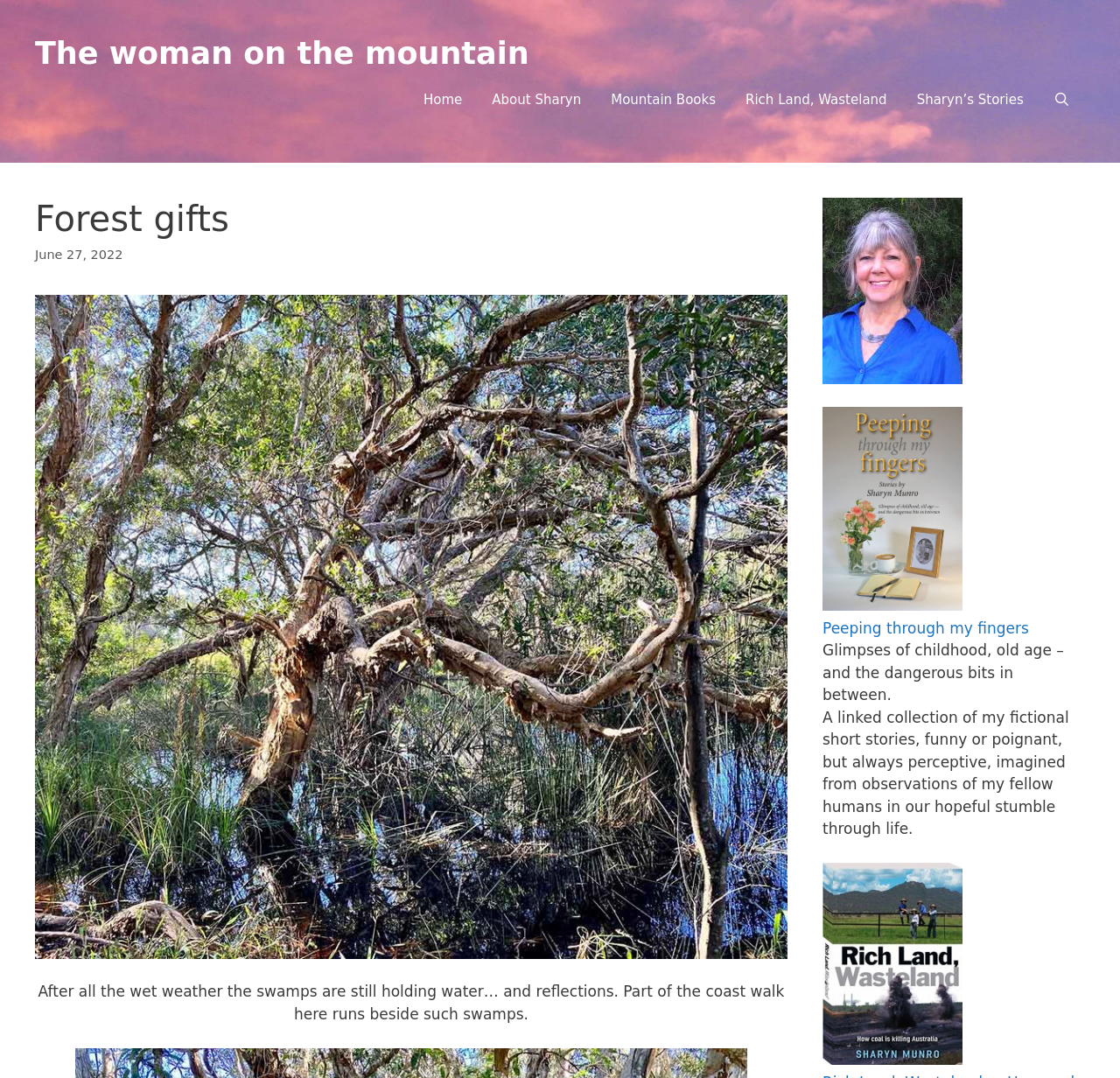Please find and report the bounding box coordinates of the element to click in order to perform the following action: "View 'Rich Land, Wasteland' book cover". The coordinates should be expressed as four float numbers between 0 and 1, in the format [left, top, right, bottom].

[0.734, 0.801, 0.859, 0.988]